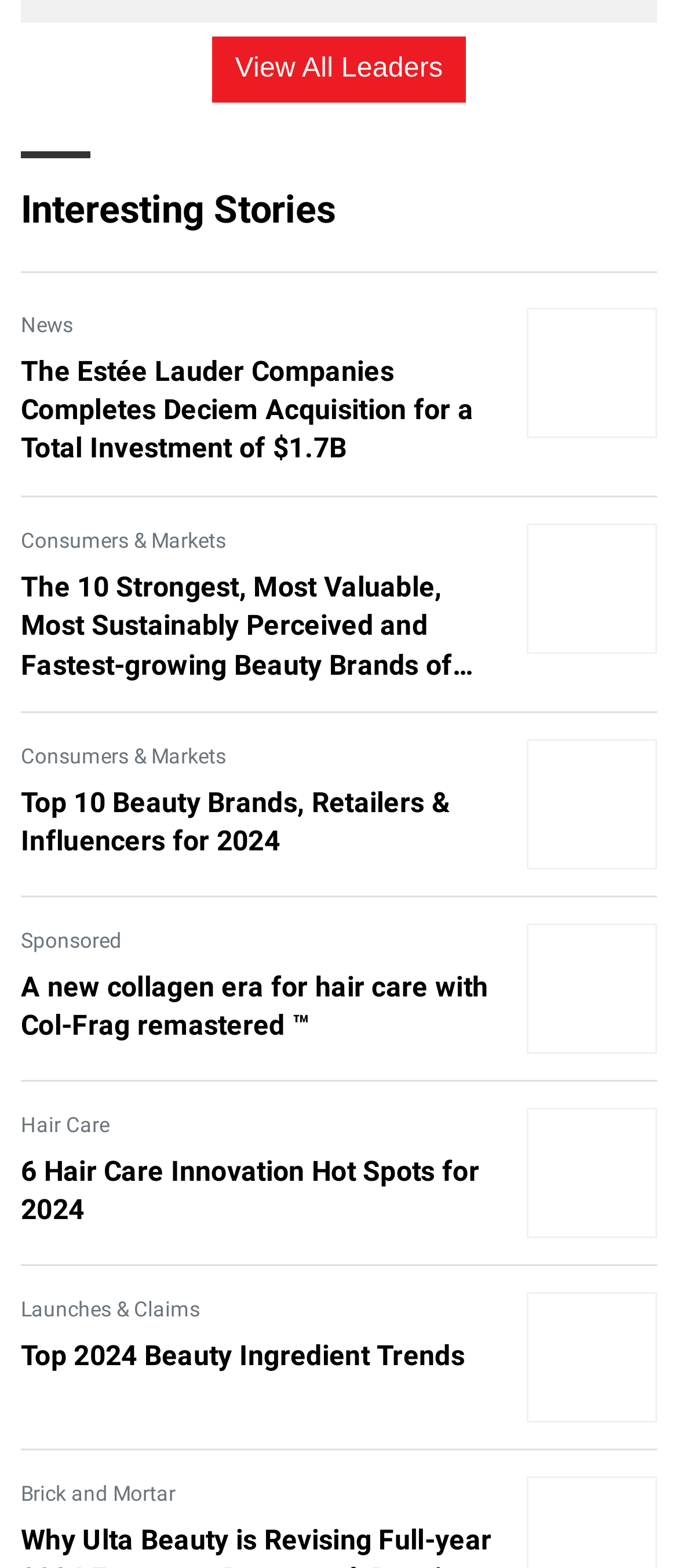What is the topic of the sponsored content?
Answer with a single word or short phrase according to what you see in the image.

Hair care with Col-Frag remastered